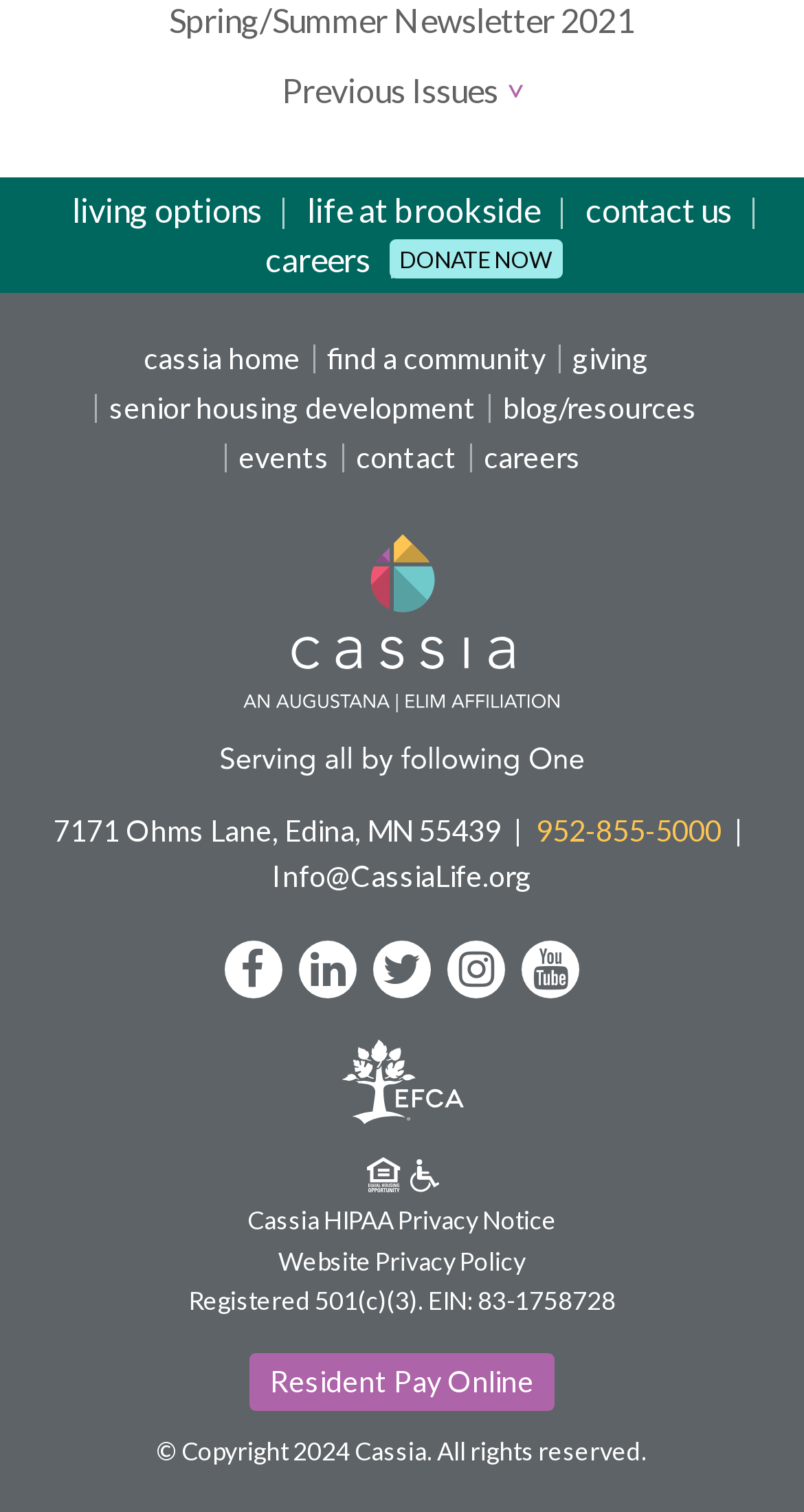Using the format (top-left x, top-left y, bottom-right x, bottom-right y), and given the element description, identify the bounding box coordinates within the screenshot: Find a Community

[0.388, 0.228, 0.694, 0.247]